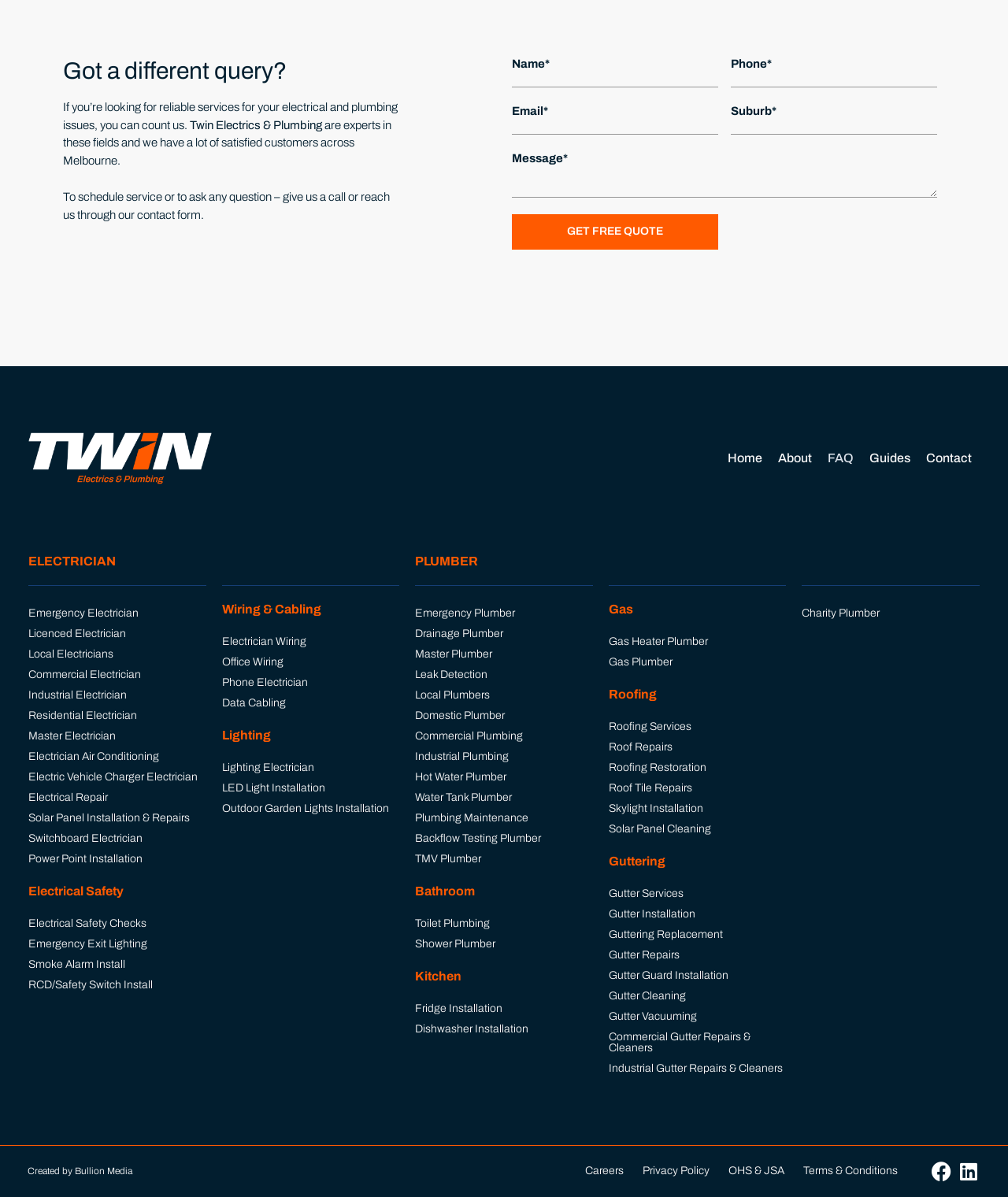What is the button at the bottom of the form for?
Analyze the screenshot and provide a detailed answer to the question.

The button at the bottom of the form is a child of the Root Element and has the text 'GET FREE QUOTE' at coordinates [0.508, 0.179, 0.713, 0.208]. This suggests that clicking the button will allow the user to get a free quote for the company's services.